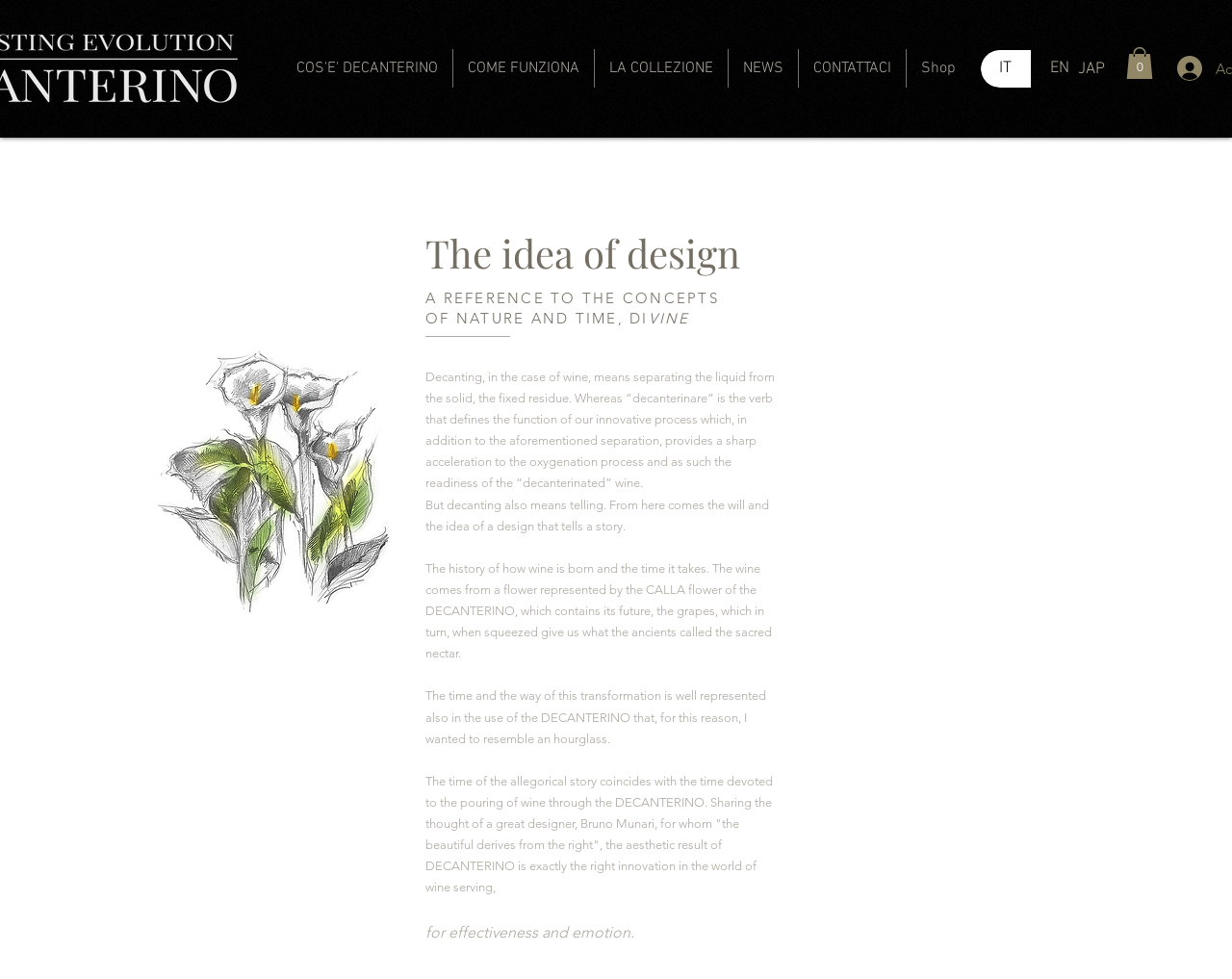Determine the bounding box coordinates for the UI element with the following description: "COME FUNZIONA". The coordinates should be four float numbers between 0 and 1, represented as [left, top, right, bottom].

[0.368, 0.05, 0.482, 0.089]